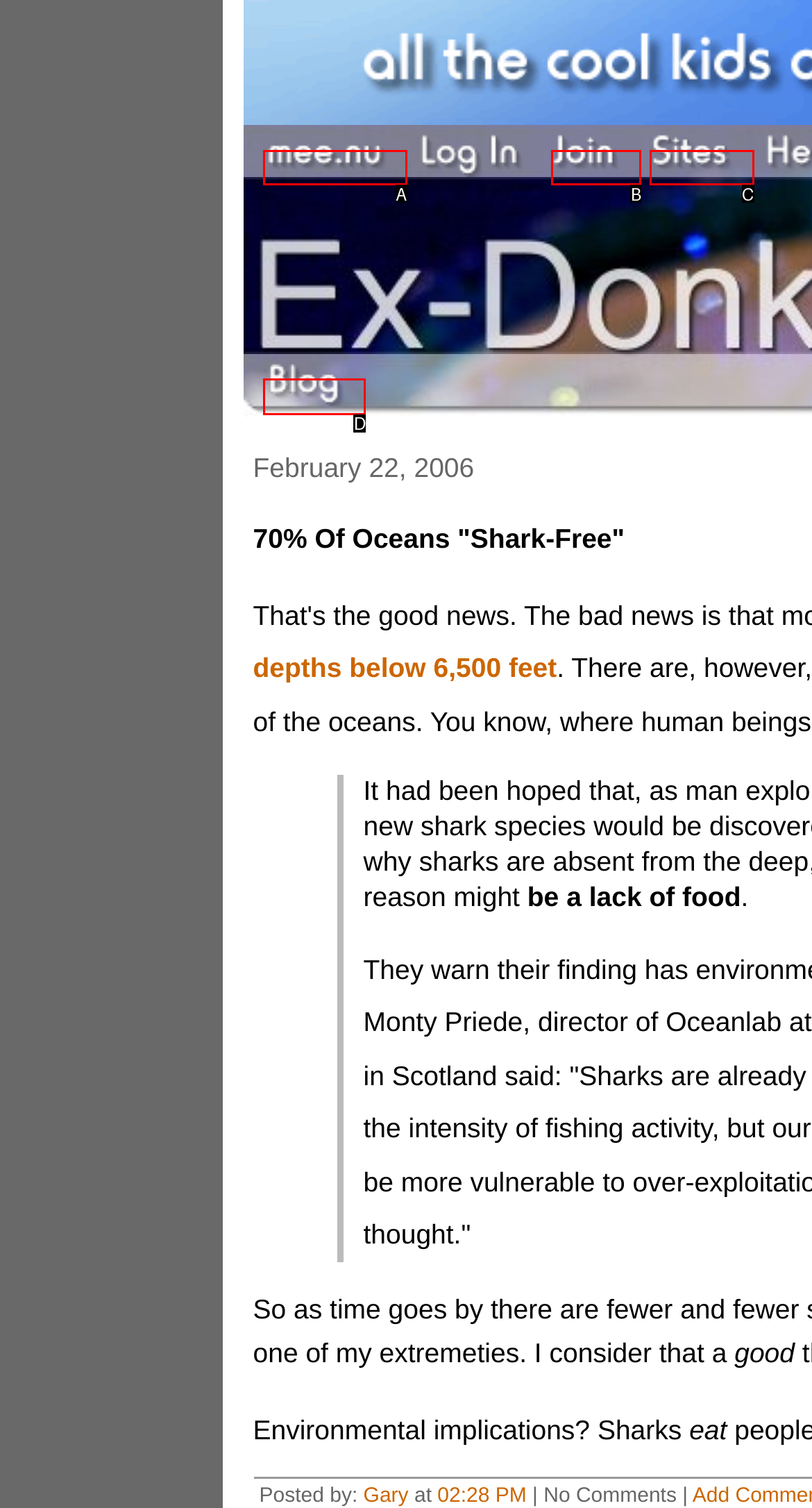Based on the description: alt="Join"
Select the letter of the corresponding UI element from the choices provided.

B